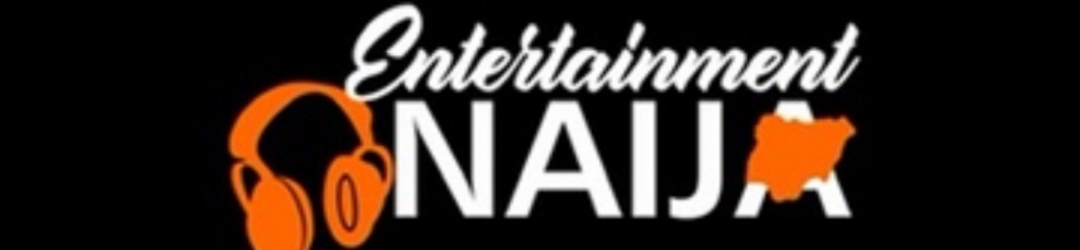Reply to the question with a single word or phrase:
What is the font color of the word 'Entertainment'?

White